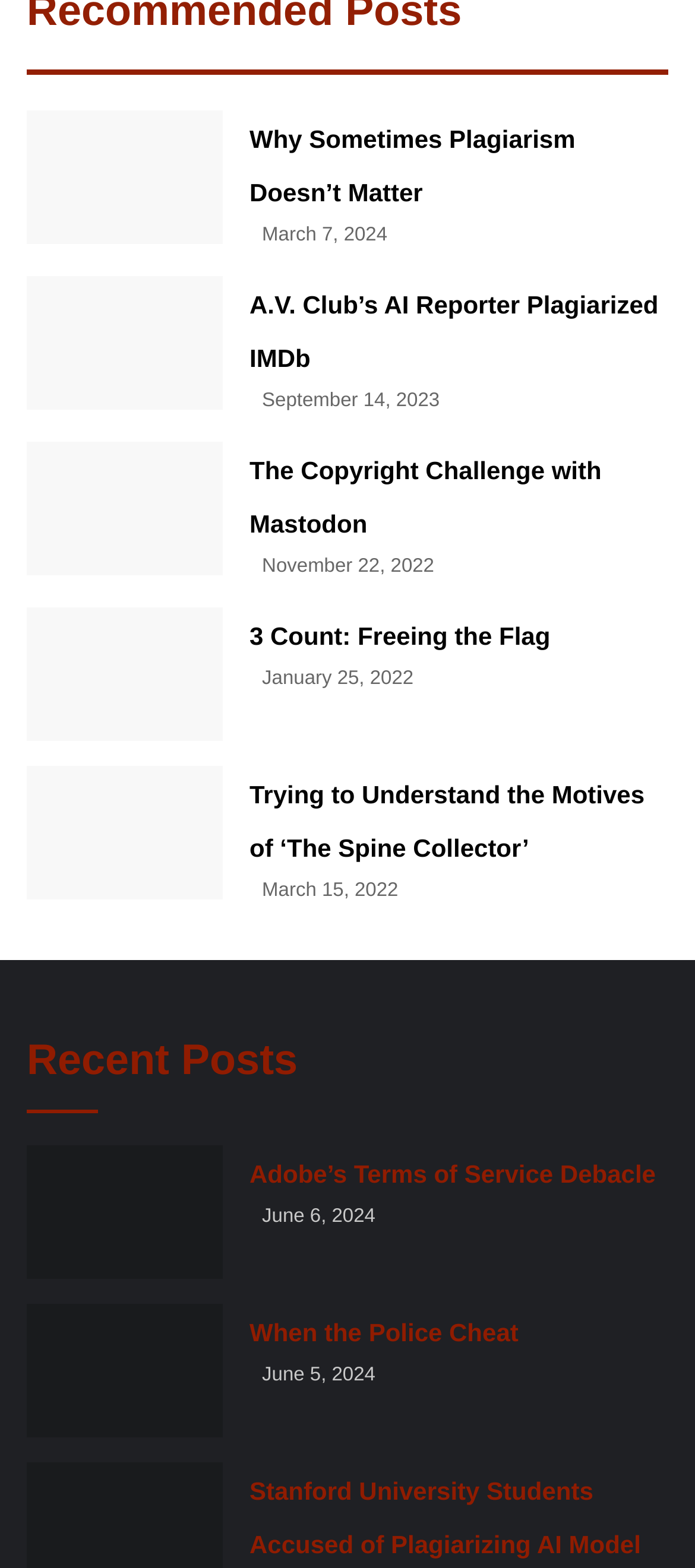Please indicate the bounding box coordinates of the element's region to be clicked to achieve the instruction: "Learn about the copyright challenge with Mastodon". Provide the coordinates as four float numbers between 0 and 1, i.e., [left, top, right, bottom].

[0.038, 0.282, 0.321, 0.367]